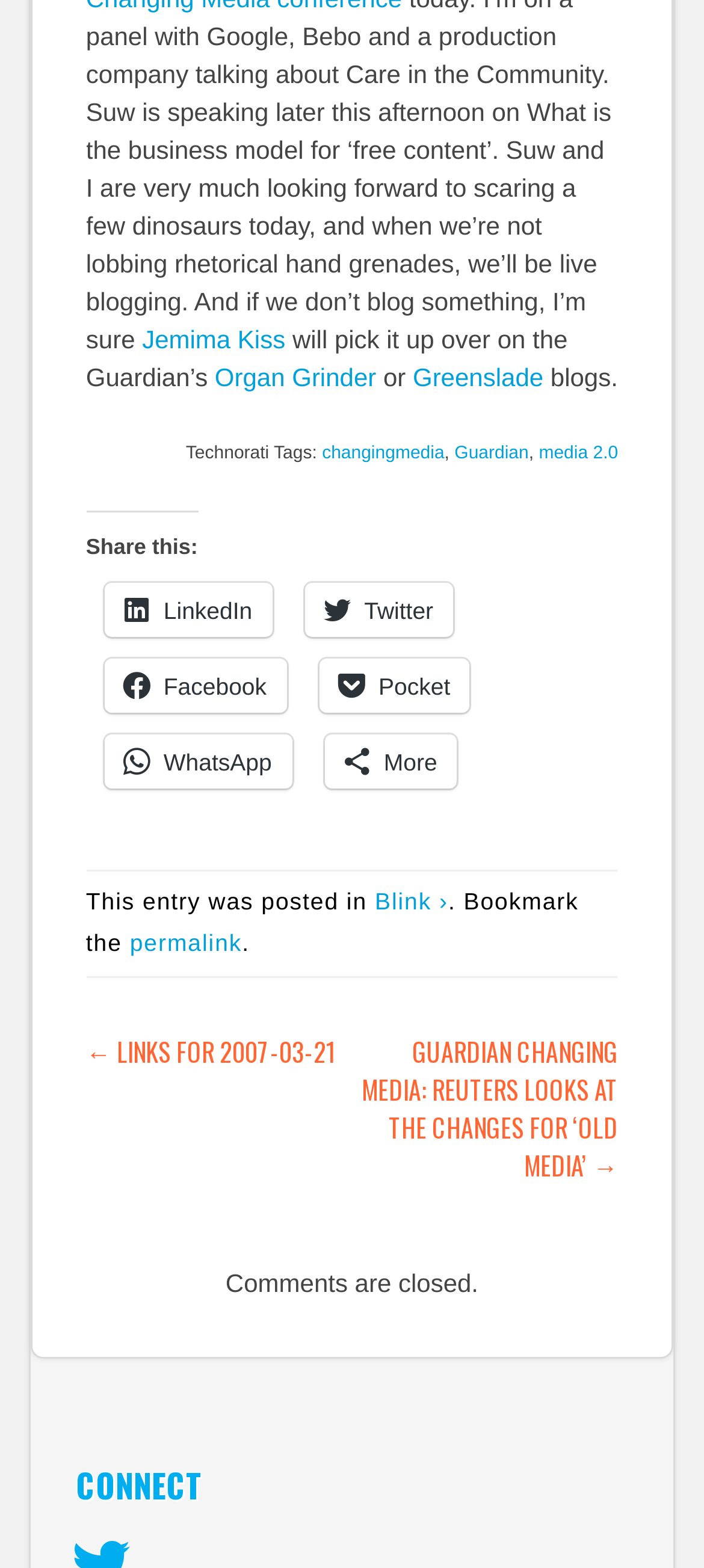Given the element description Organ Grinder, identify the bounding box coordinates for the UI element on the webpage screenshot. The format should be (top-left x, top-left y, bottom-right x, bottom-right y), with values between 0 and 1.

[0.305, 0.232, 0.534, 0.25]